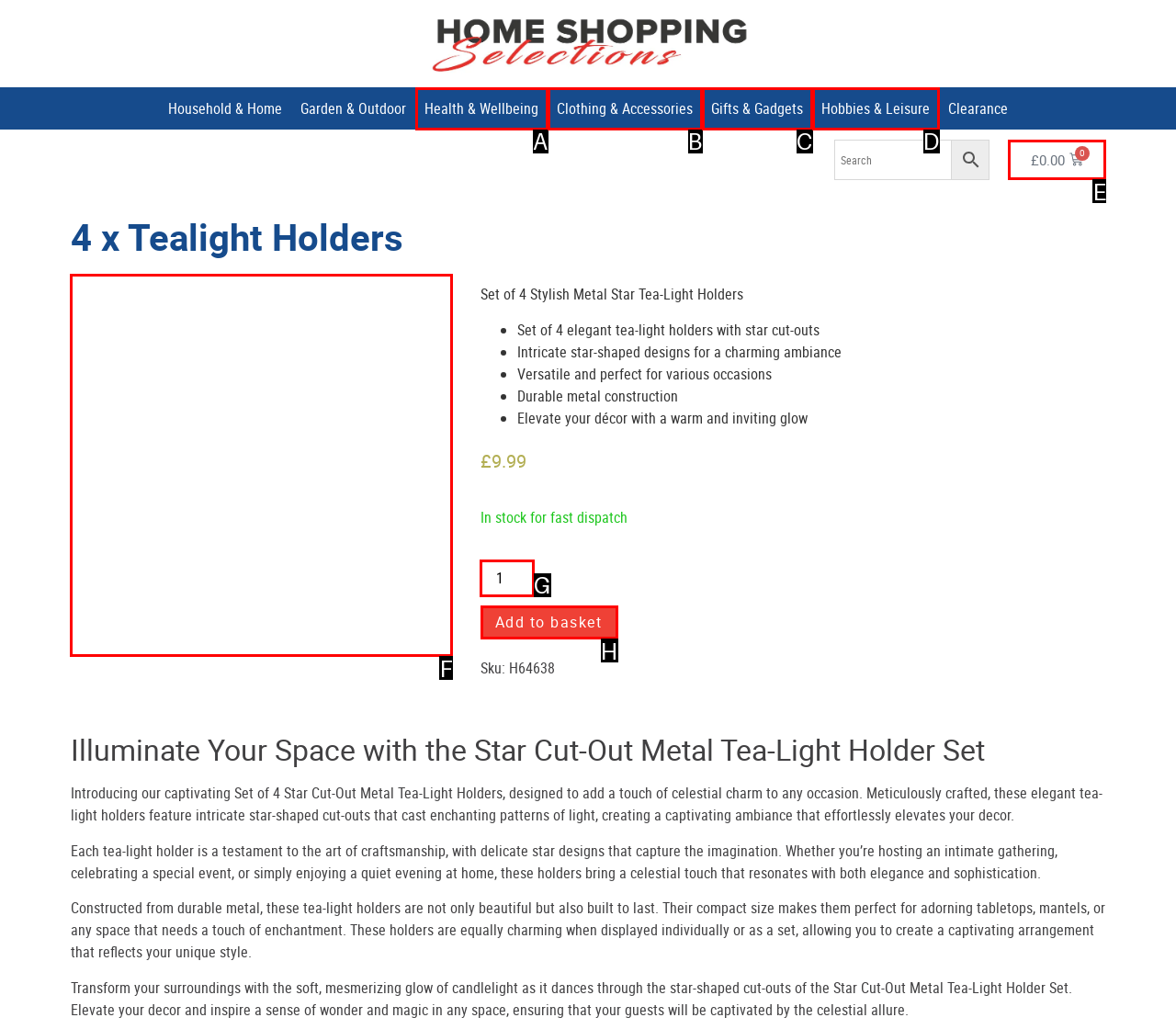Out of the given choices, which letter corresponds to the UI element required to Add to basket? Answer with the letter.

H